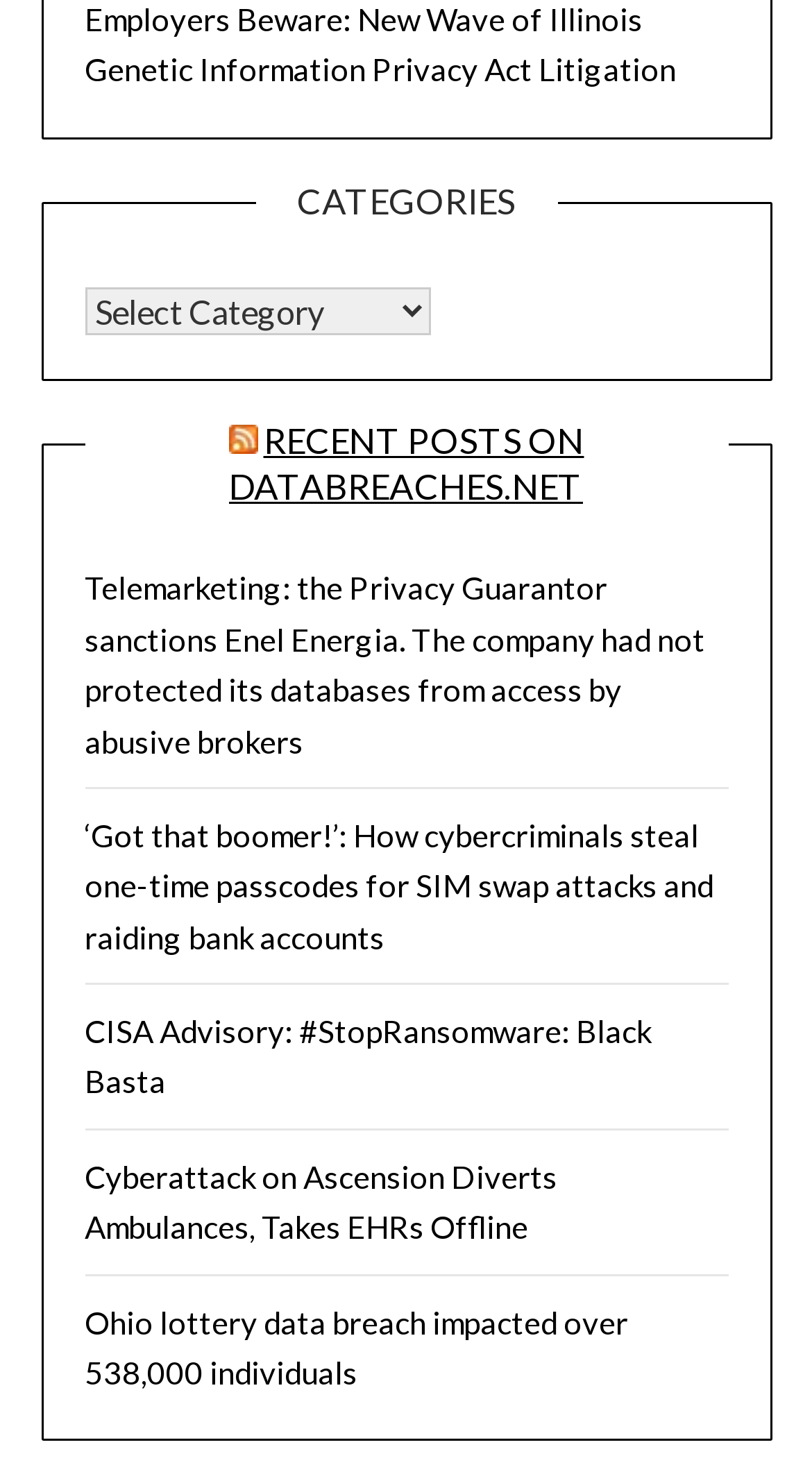Can you provide the bounding box coordinates for the element that should be clicked to implement the instruction: "Select a category"?

[0.104, 0.194, 0.529, 0.226]